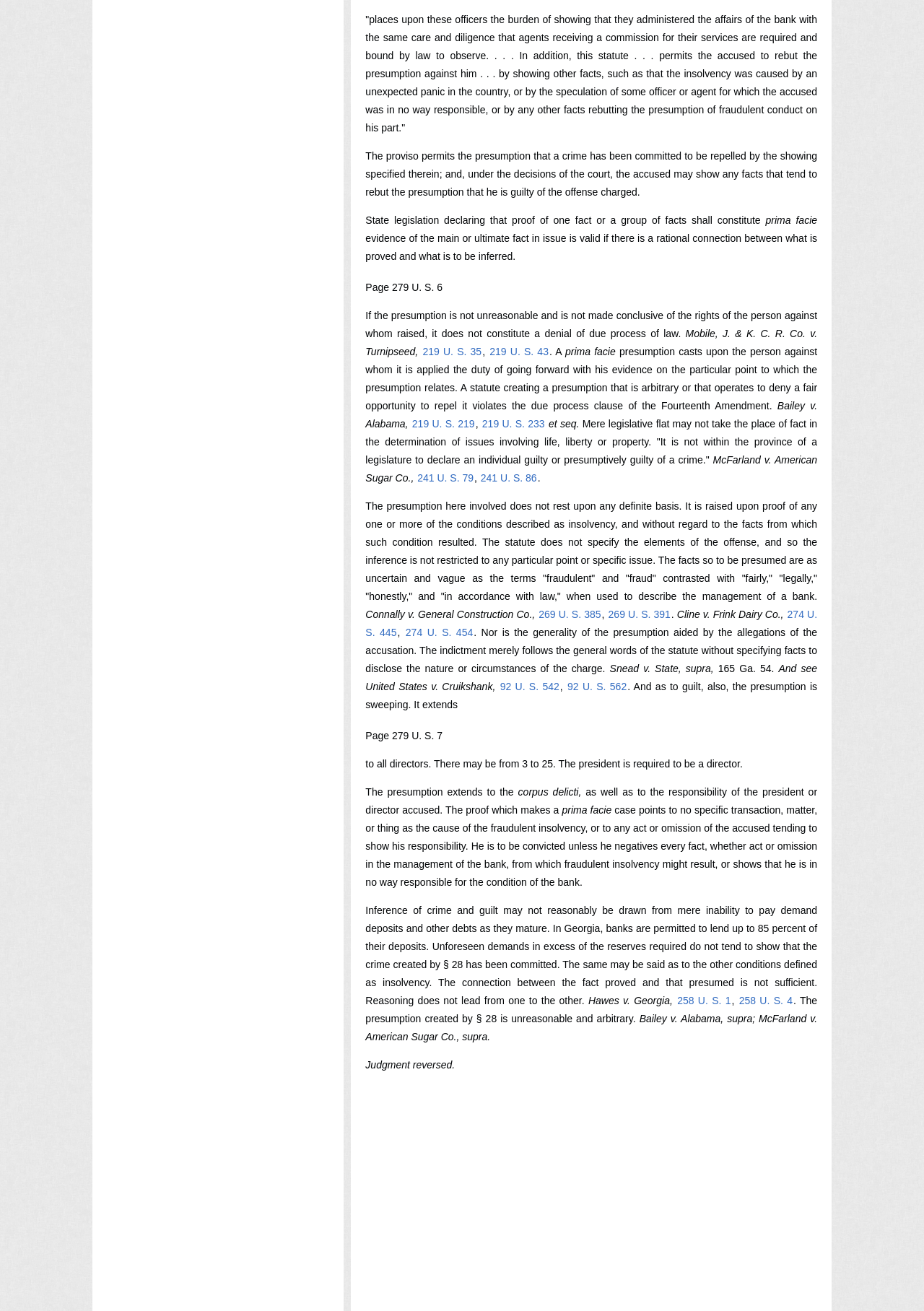Find the bounding box coordinates of the element to click in order to complete the given instruction: "Click the link '274 U. S. 445'."

[0.396, 0.464, 0.884, 0.487]